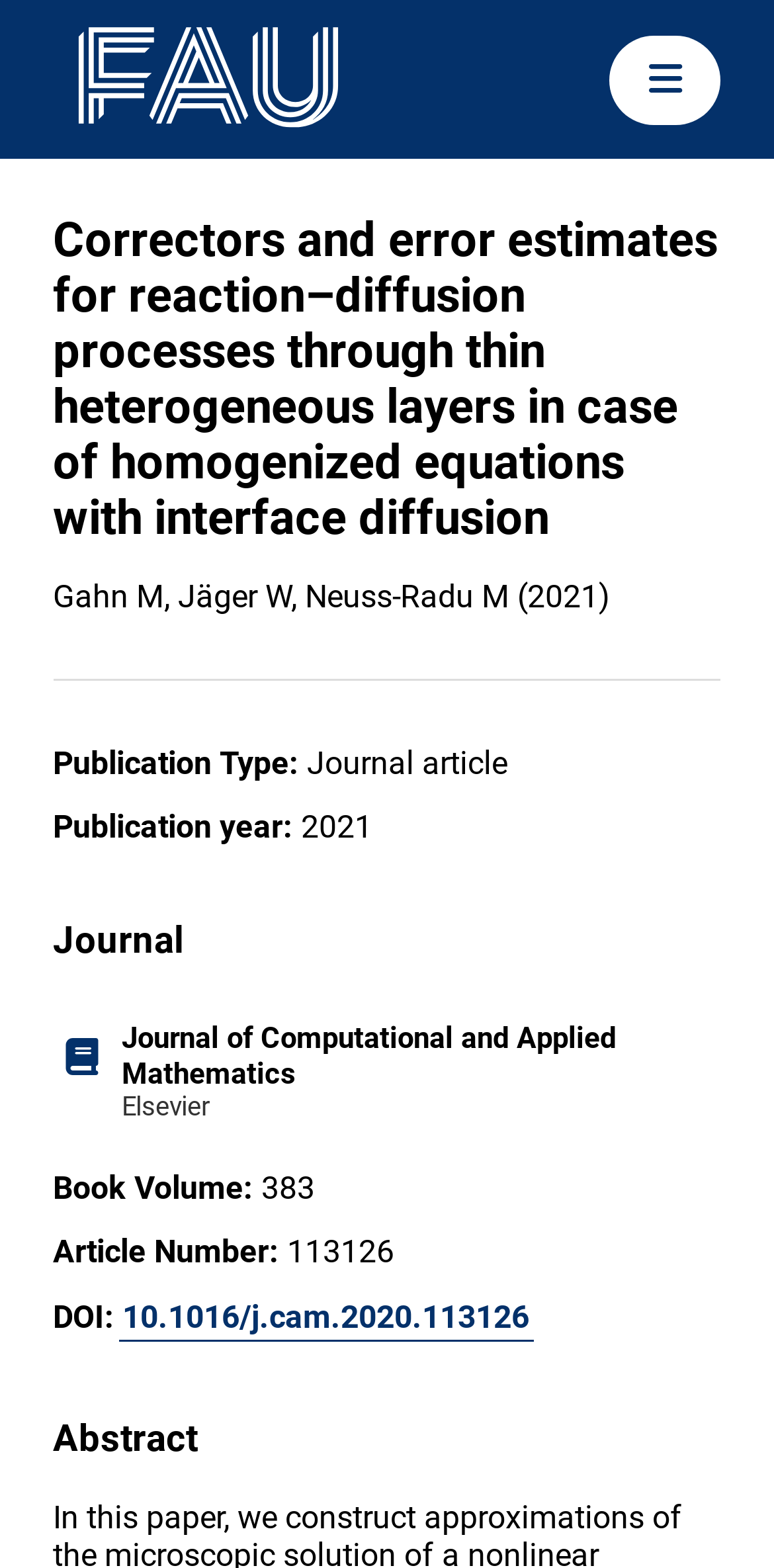Please give a succinct answer to the question in one word or phrase:
What is the publication year of this article?

2021